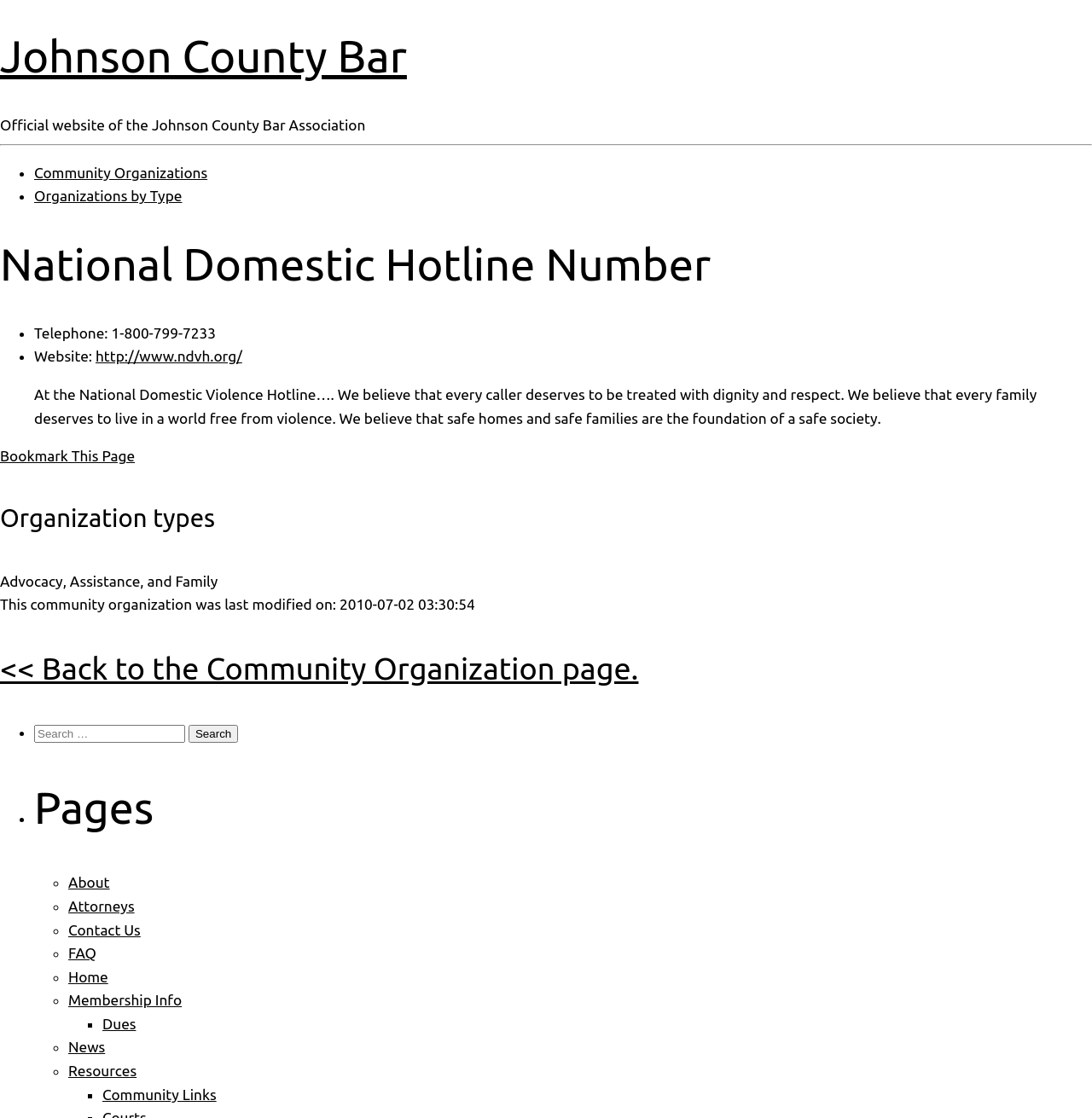Please identify the bounding box coordinates of the element's region that needs to be clicked to fulfill the following instruction: "Check the availability status of Mangawhai branch". The bounding box coordinates should consist of four float numbers between 0 and 1, i.e., [left, top, right, bottom].

None